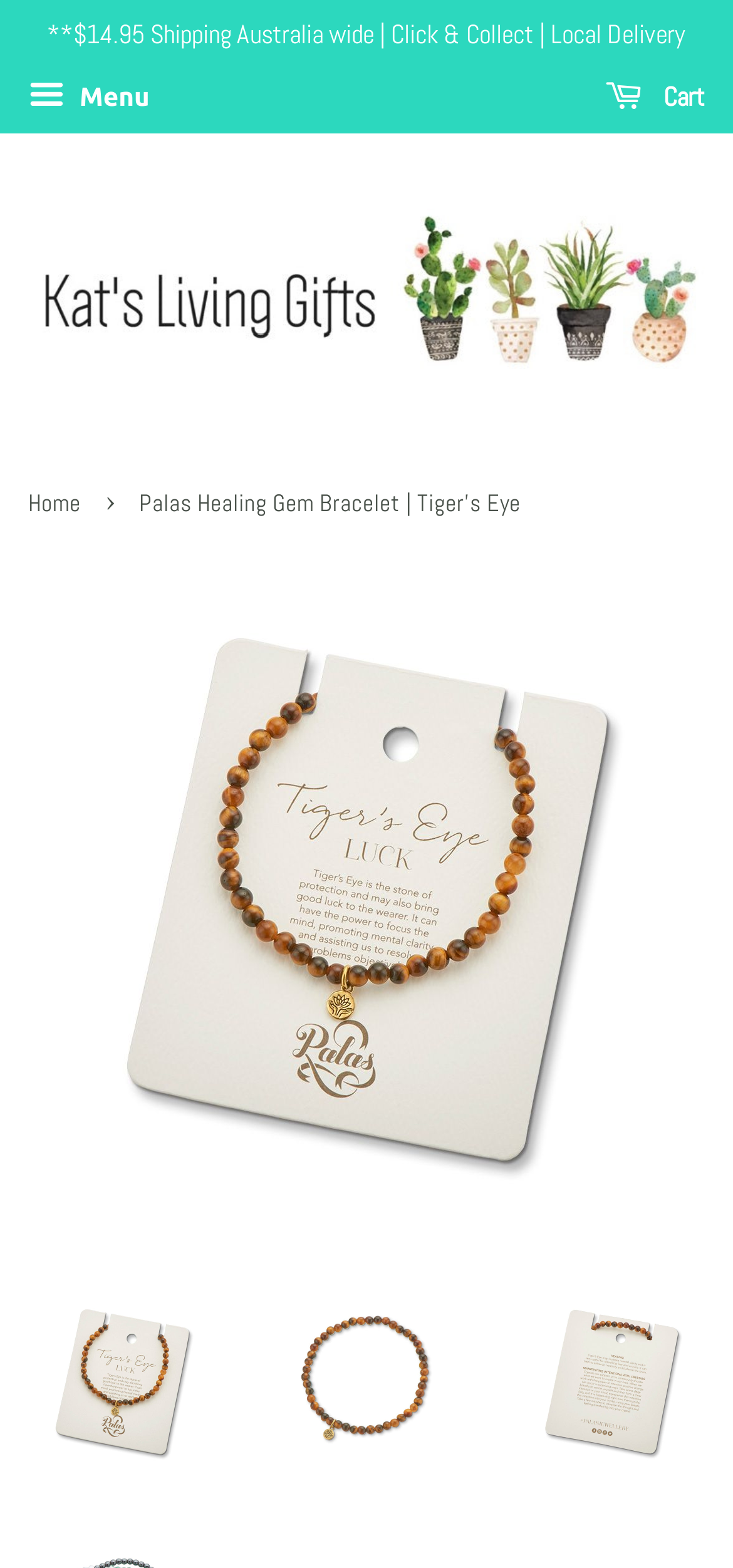Identify the bounding box coordinates of the region I need to click to complete this instruction: "View cart".

[0.826, 0.043, 0.962, 0.083]